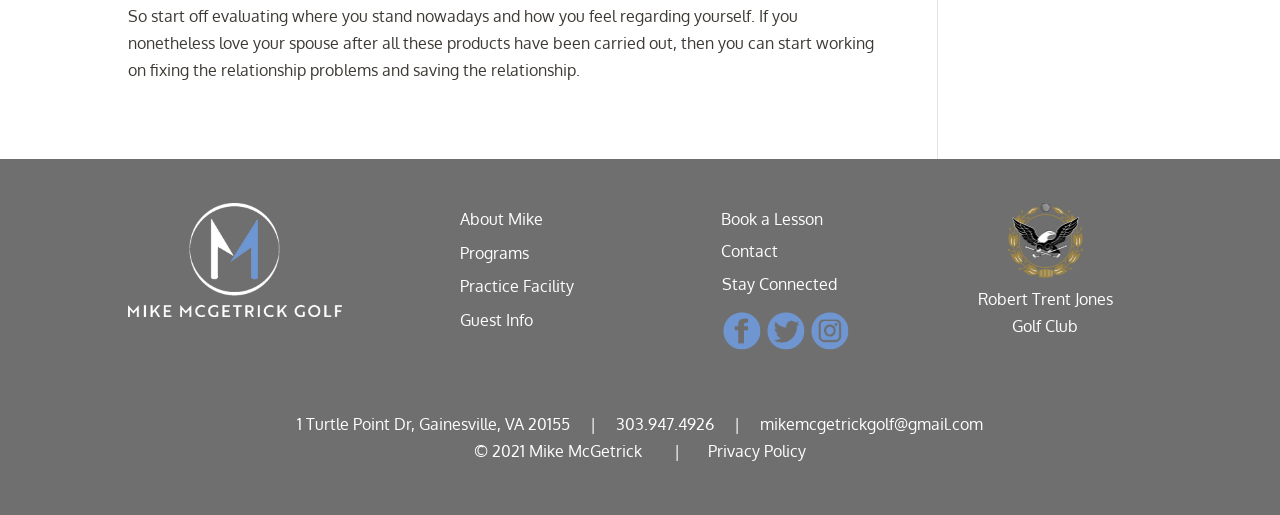Determine the bounding box coordinates of the area to click in order to meet this instruction: "Book a Lesson".

[0.563, 0.406, 0.643, 0.445]